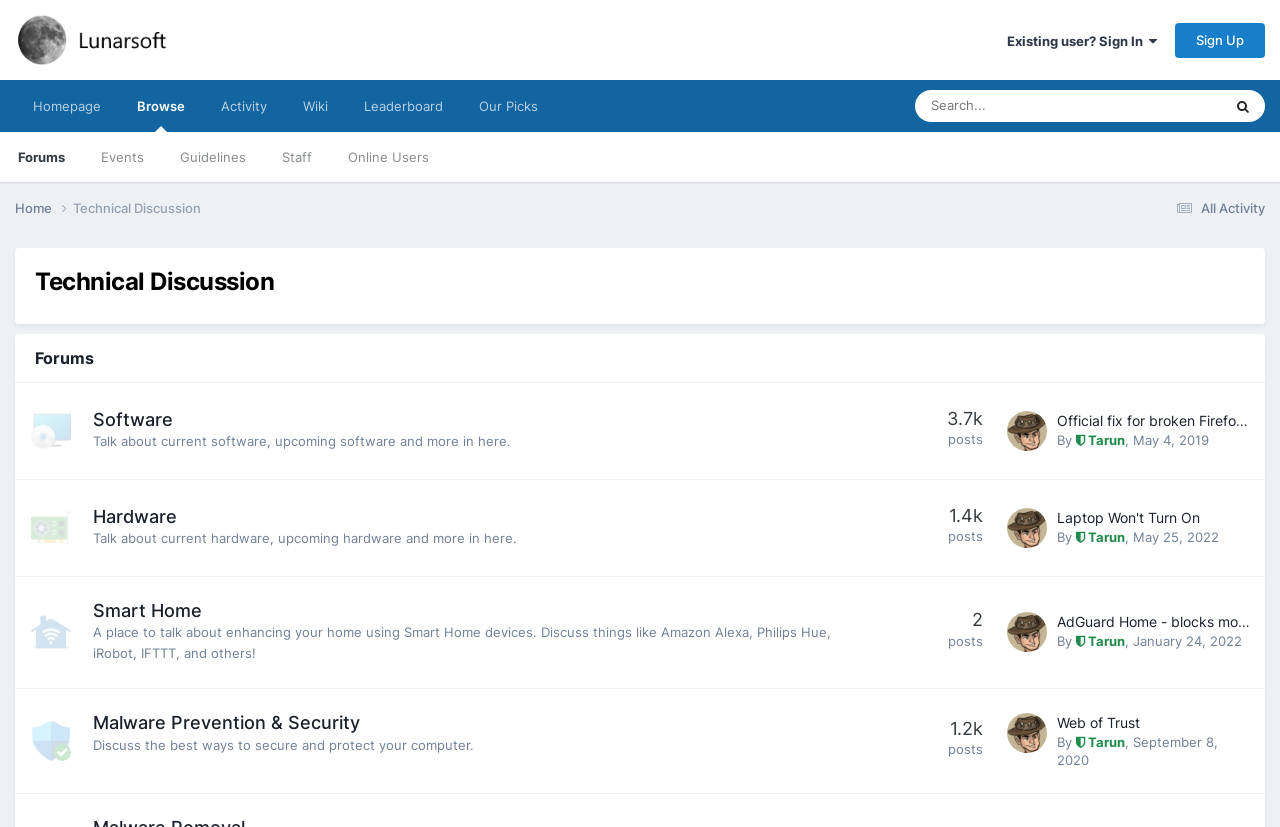Locate the bounding box of the UI element with the following description: "Events".

[0.065, 0.16, 0.127, 0.22]